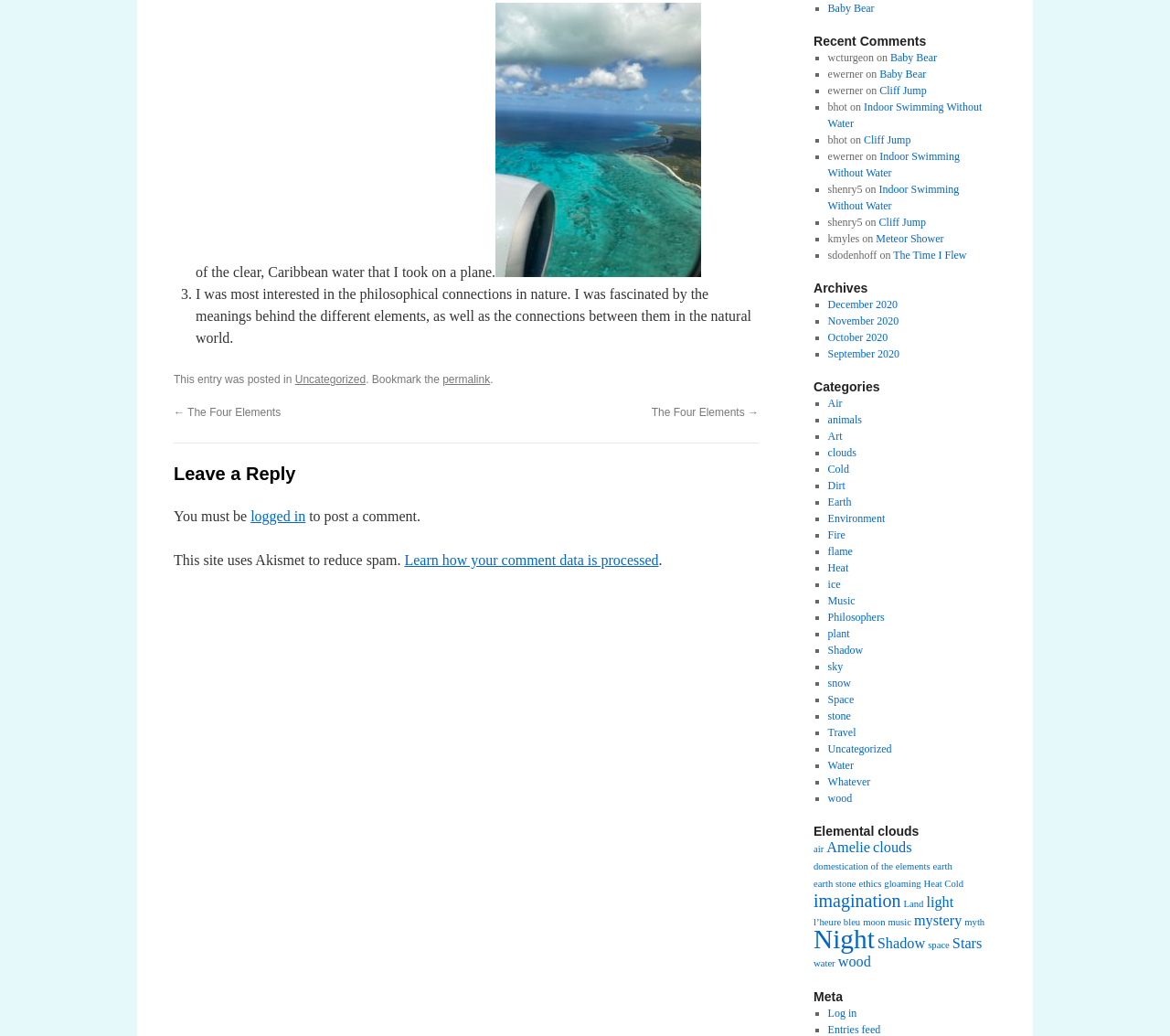Identify the bounding box for the given UI element using the description provided. Coordinates should be in the format (top-left x, top-left y, bottom-right x, bottom-right y) and must be between 0 and 1. Here is the description: Slimbridge Zones

None